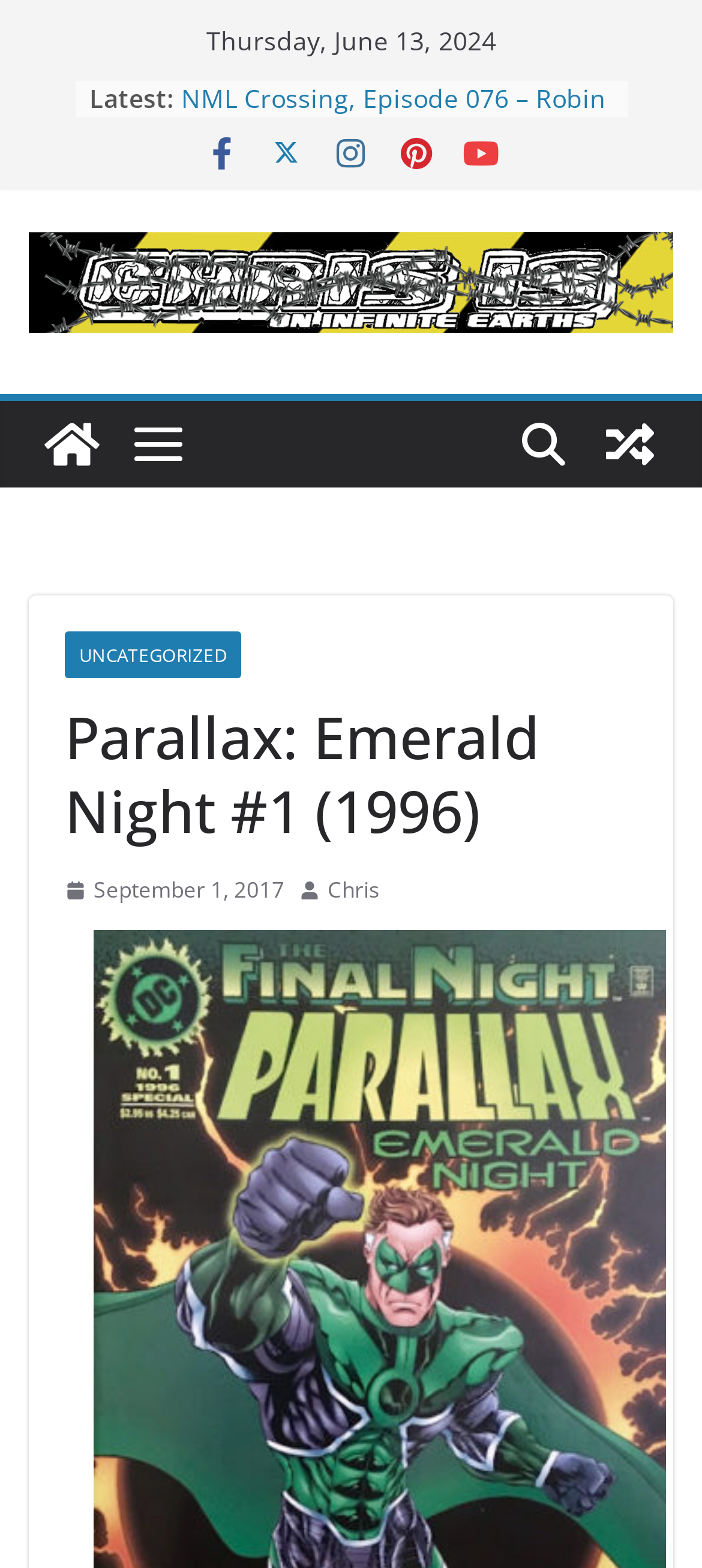Please locate the UI element described by "Uncategorized" and provide its bounding box coordinates.

[0.092, 0.402, 0.344, 0.432]